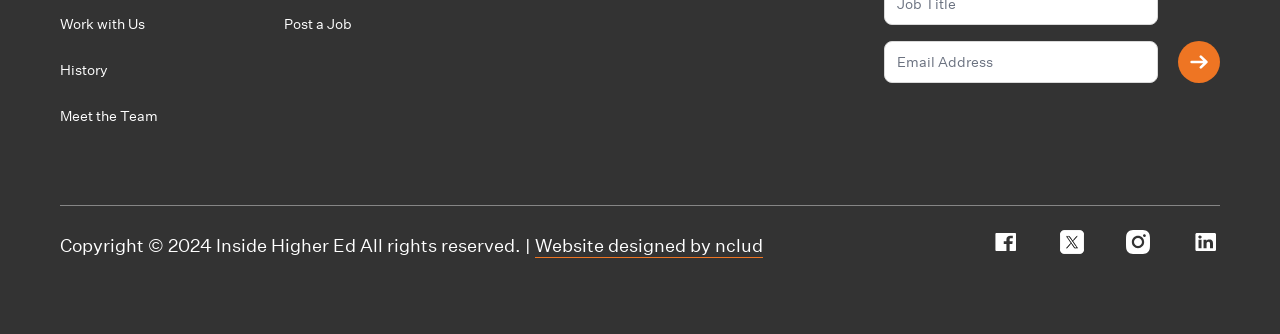Identify the bounding box coordinates of the HTML element based on this description: "name="email_address" placeholder="Email Address"".

[0.69, 0.123, 0.905, 0.249]